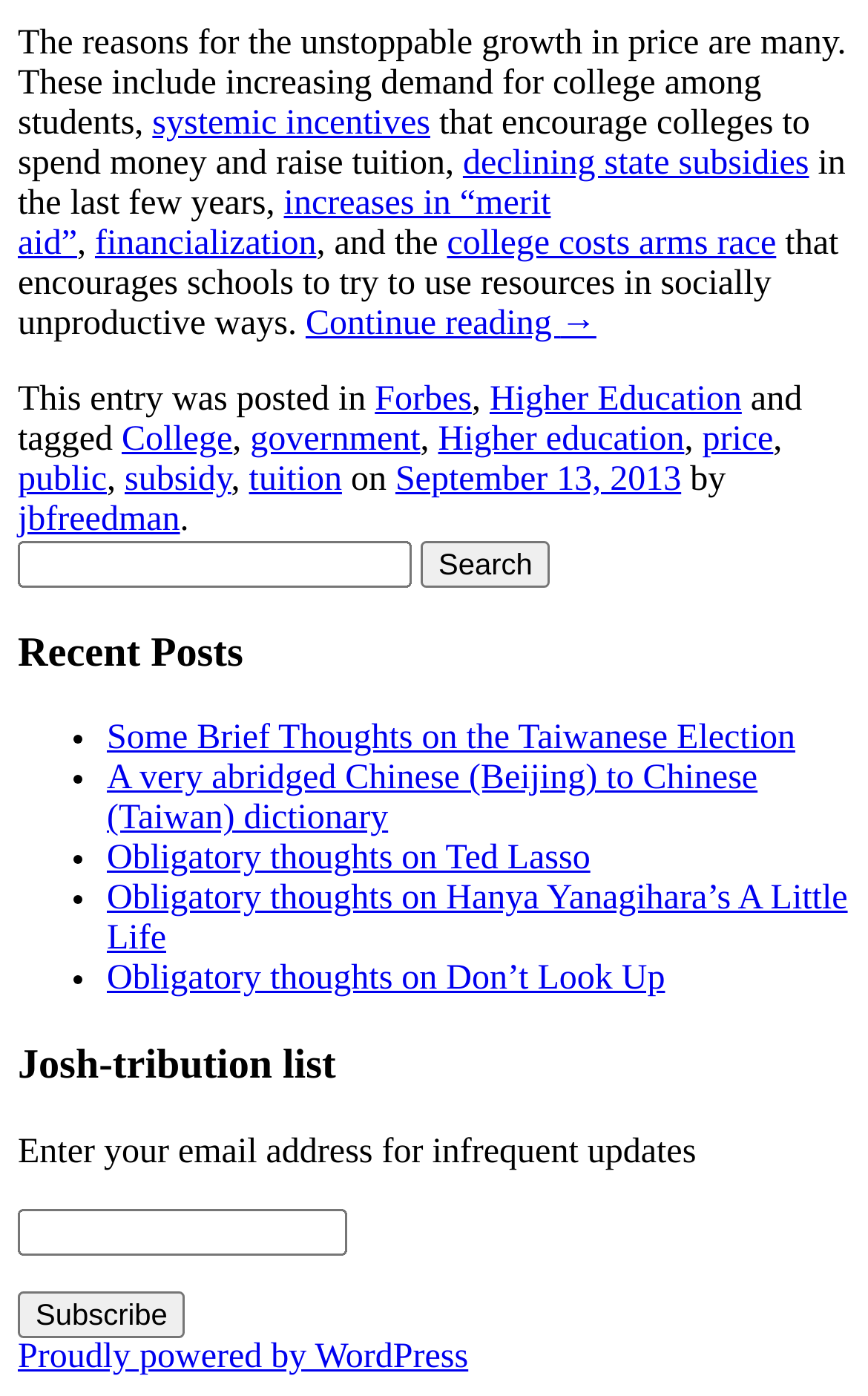What is the author's name?
Please provide a detailed and comprehensive answer to the question.

The author's name can be found in the footer region of the webpage, where it is mentioned as 'jbfreedman' along with the date 'September 13, 2013'.